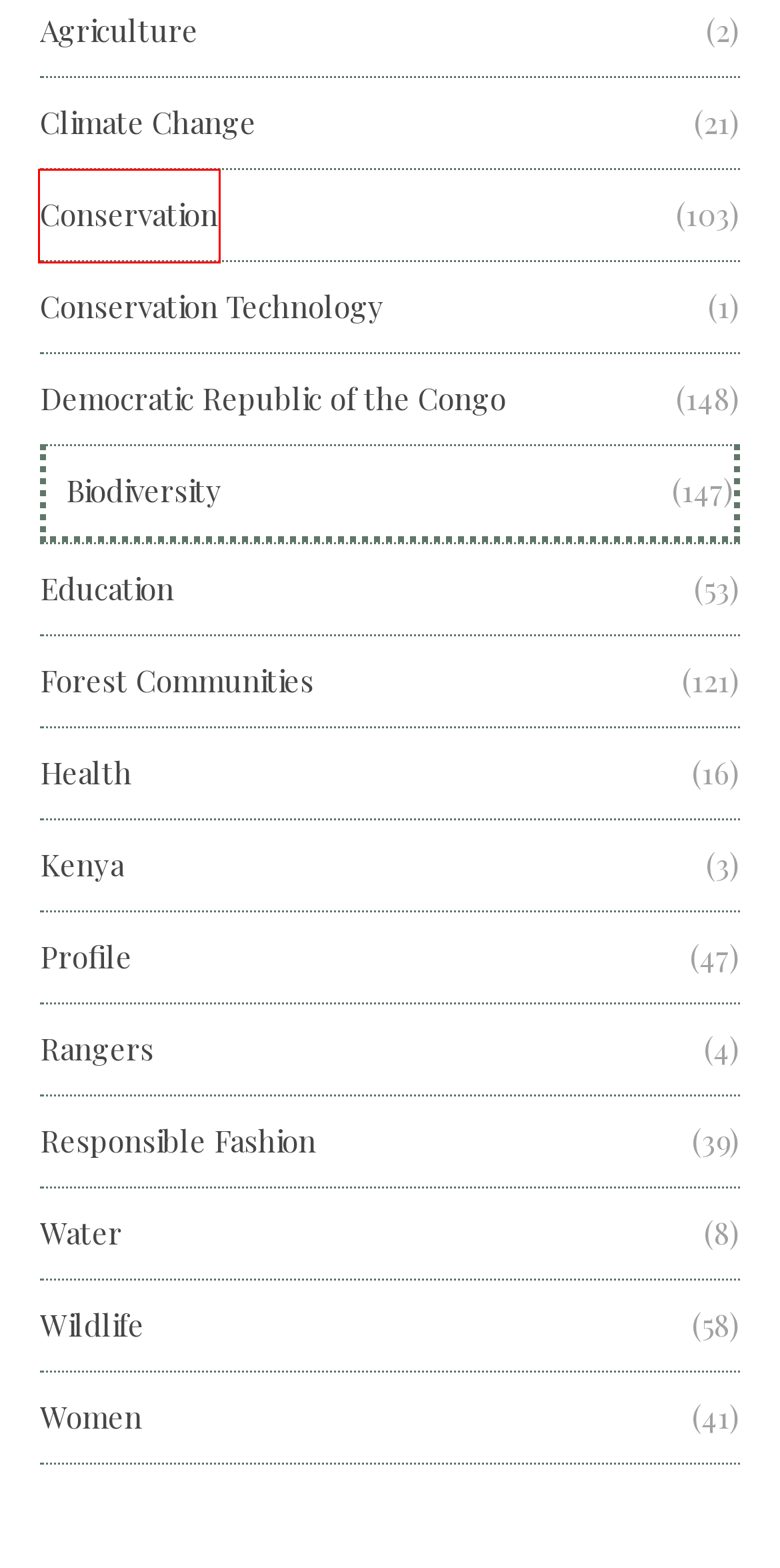A screenshot of a webpage is given, marked with a red bounding box around a UI element. Please select the most appropriate webpage description that fits the new page after clicking the highlighted element. Here are the candidates:
A. Rangers Archives - Wildlife Works Field
B. Democratic Republic of the Congo Archives - Wildlife Works Field
C. Conservation Archives - Wildlife Works Field
D. Conservation Technology Archives - Wildlife Works Field
E. Responsible Fashion Archives - Wildlife Works Field
F. Water Archives - Wildlife Works Field
G. Wildlife Archives - Wildlife Works Field
H. Forest Communities Archives - Wildlife Works Field

C